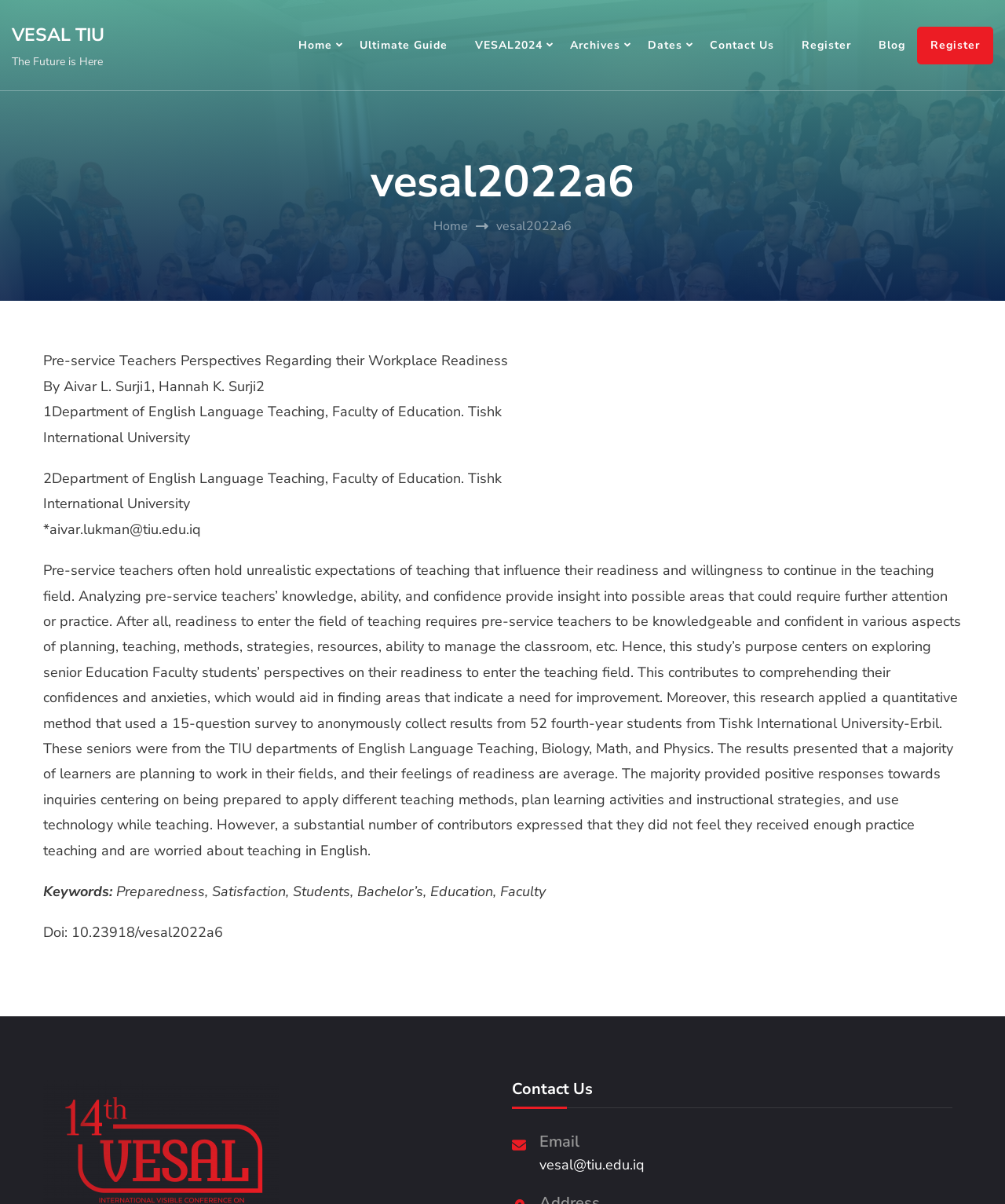Please specify the bounding box coordinates of the area that should be clicked to accomplish the following instruction: "Read the article 'Pre-service Teachers Perspectives Regarding their Workplace Readiness'". The coordinates should consist of four float numbers between 0 and 1, i.e., [left, top, right, bottom].

[0.043, 0.292, 0.505, 0.308]